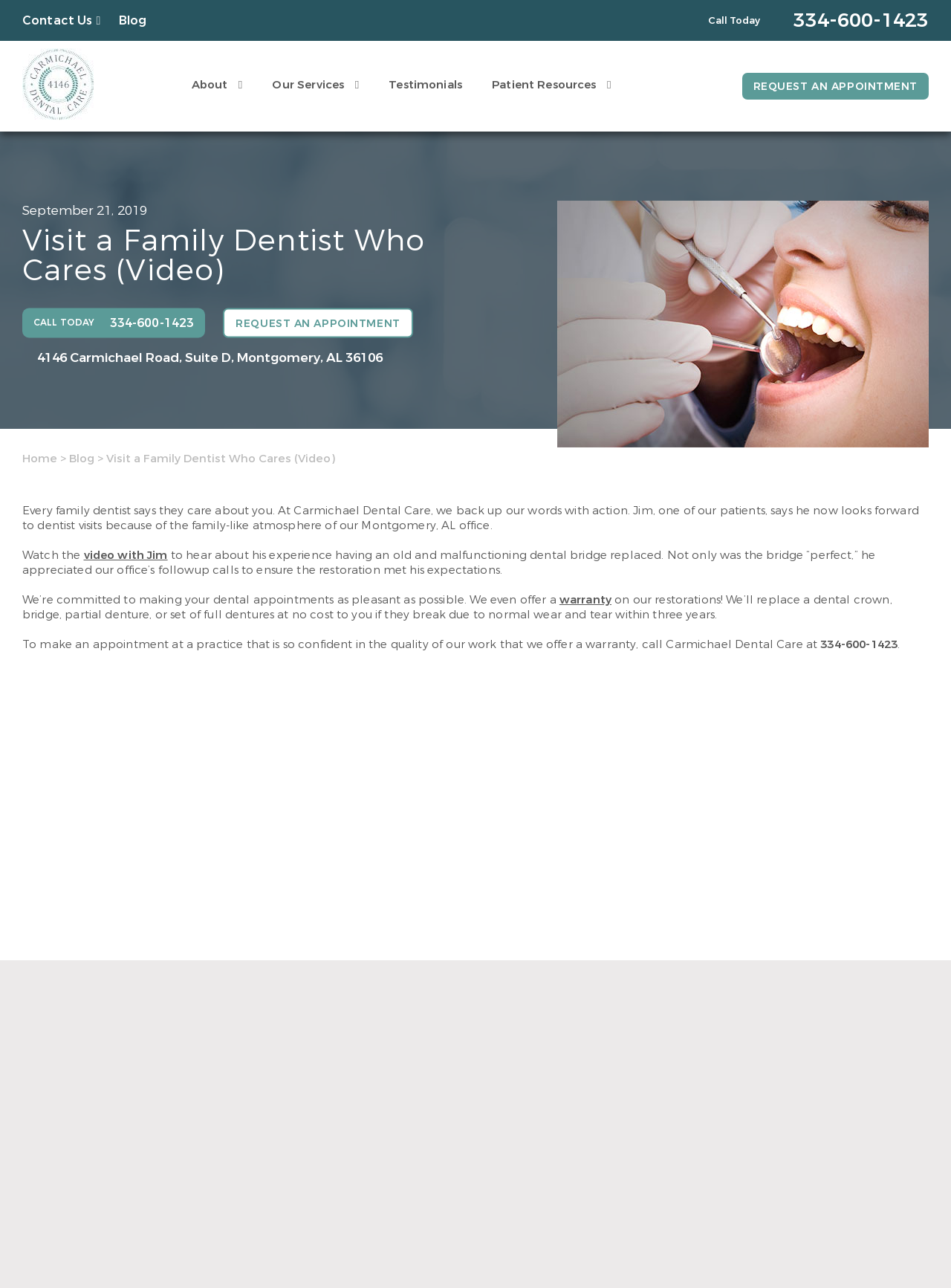Find the bounding box coordinates corresponding to the UI element with the description: "Carmichael Dental Care Logo". The coordinates should be formatted as [left, top, right, bottom], with values as floats between 0 and 1.

[0.023, 0.085, 0.099, 0.096]